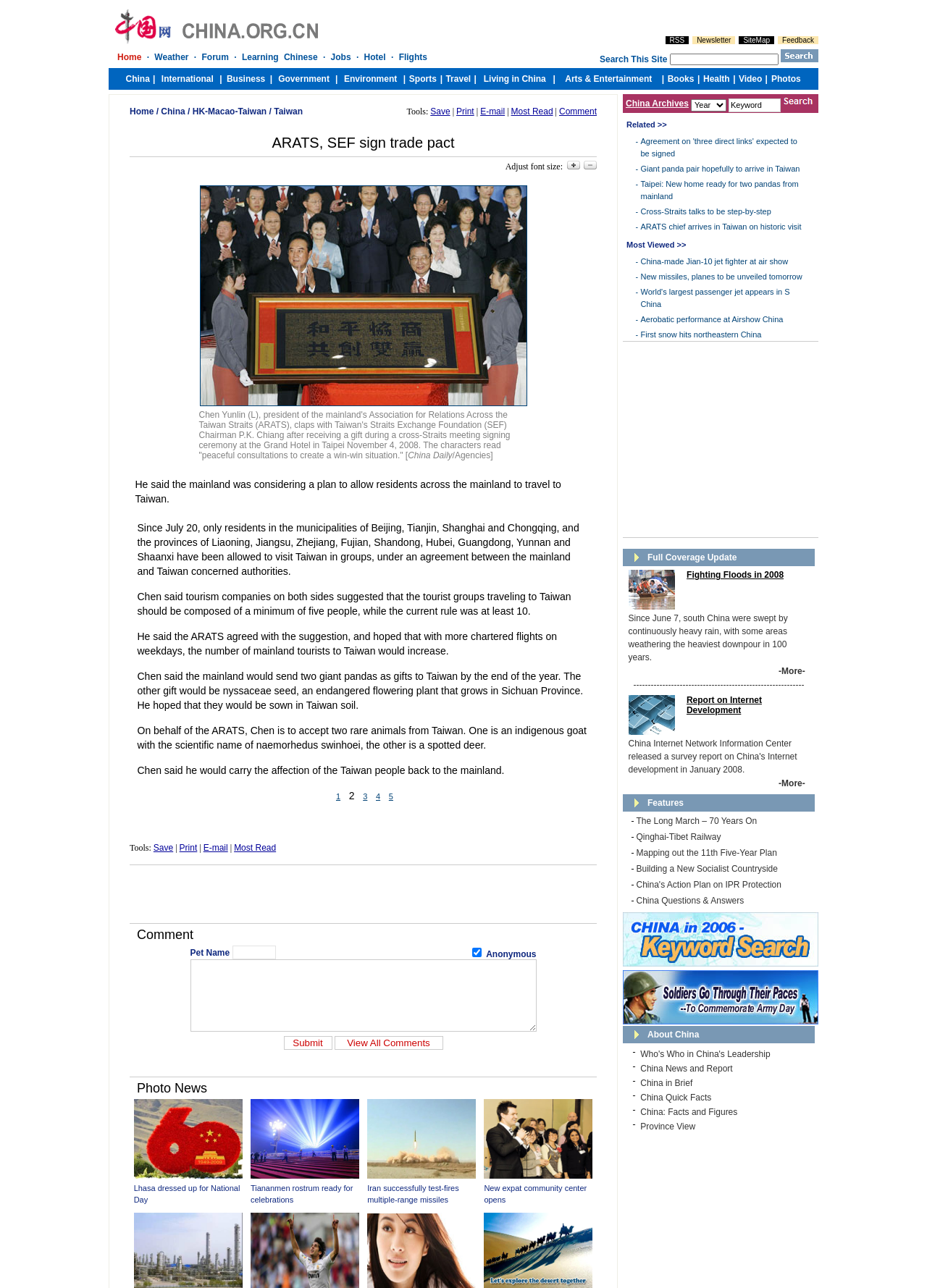Using the webpage screenshot and the element description Aerobatic performance at Airshow China, determine the bounding box coordinates. Specify the coordinates in the format (top-left x, top-left y, bottom-right x, bottom-right y) with values ranging from 0 to 1.

[0.691, 0.245, 0.845, 0.251]